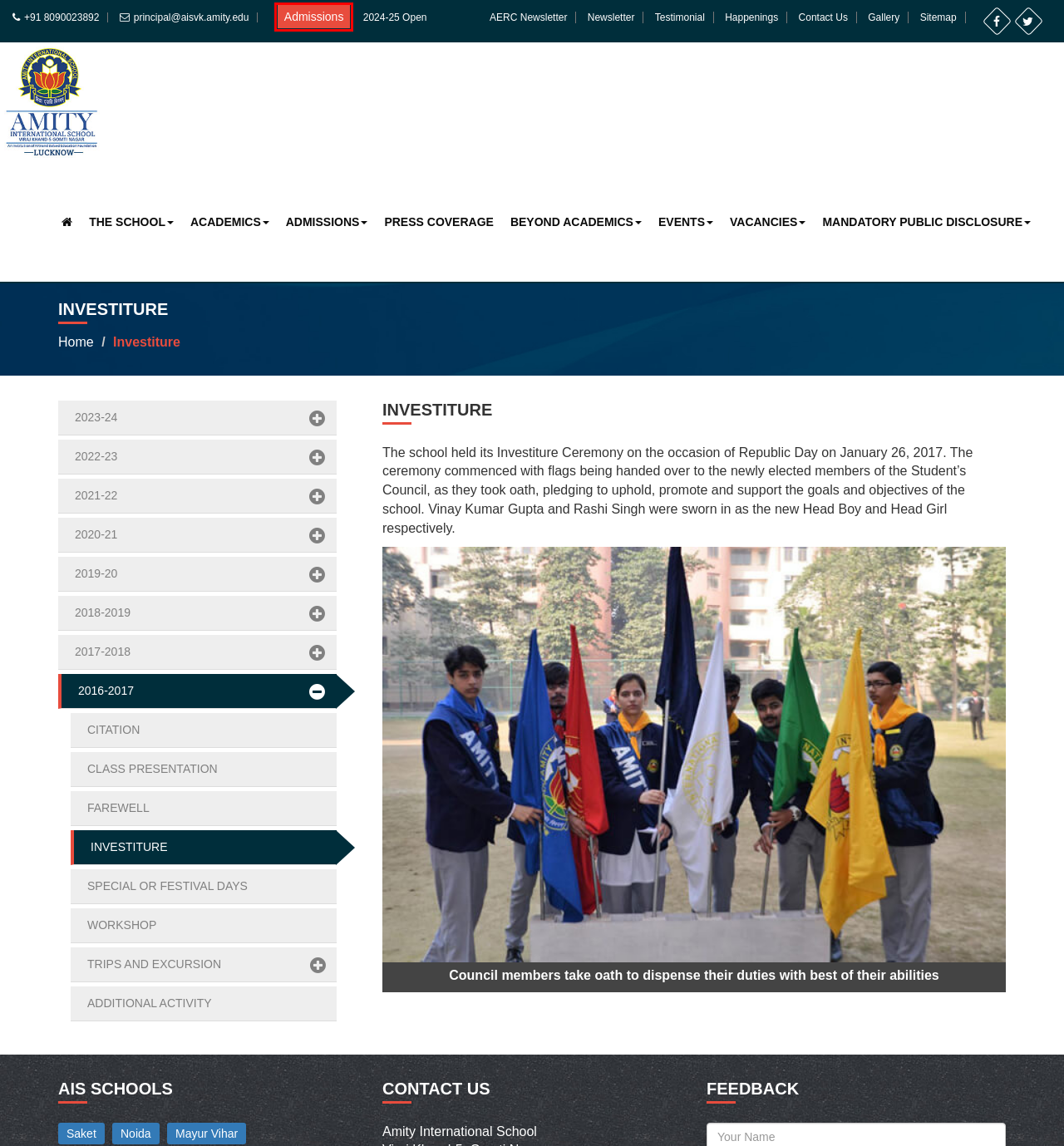After examining the screenshot of a webpage with a red bounding box, choose the most accurate webpage description that corresponds to the new page after clicking the element inside the red box. Here are the candidates:
A. Amity International School Raipur | CBSE School in Raipur
B. Amity International School Jagdishpur|CBSE school in Jagdishpur
C. Amity International Schools Admission Forms
D. Amity International School Vrindavan Yojna, Lucknow
E. Amity International School Gurugram Sector-43 | CBSE School
F. Amity International School Vasundhara|CBSE School in Vasundhara
G. Amity International School
H. Amity International School Vasundhara sector 6 | CBSE school in Vasundhara sector 6

C